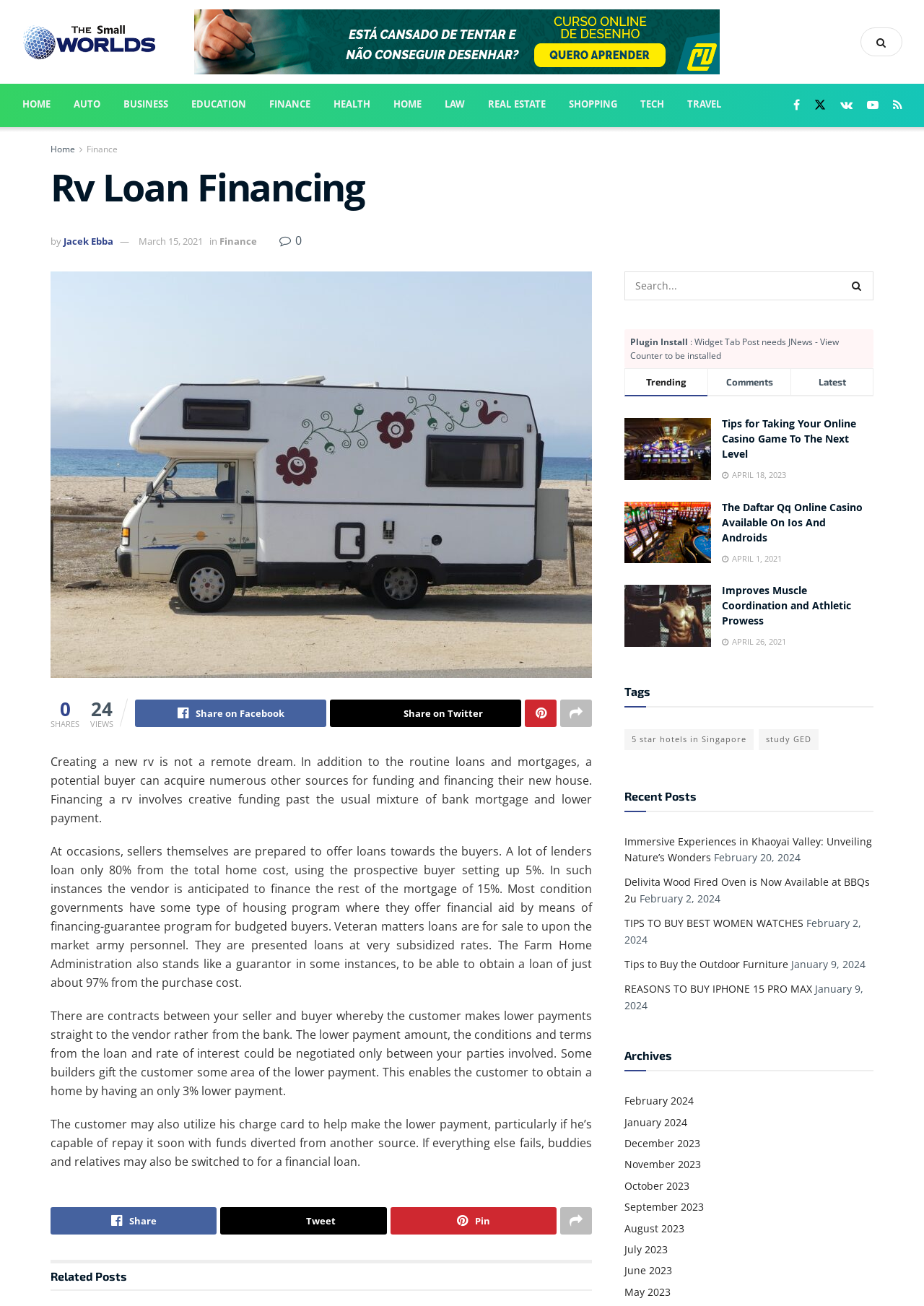Answer the question using only one word or a concise phrase: What is the category of the article?

Finance